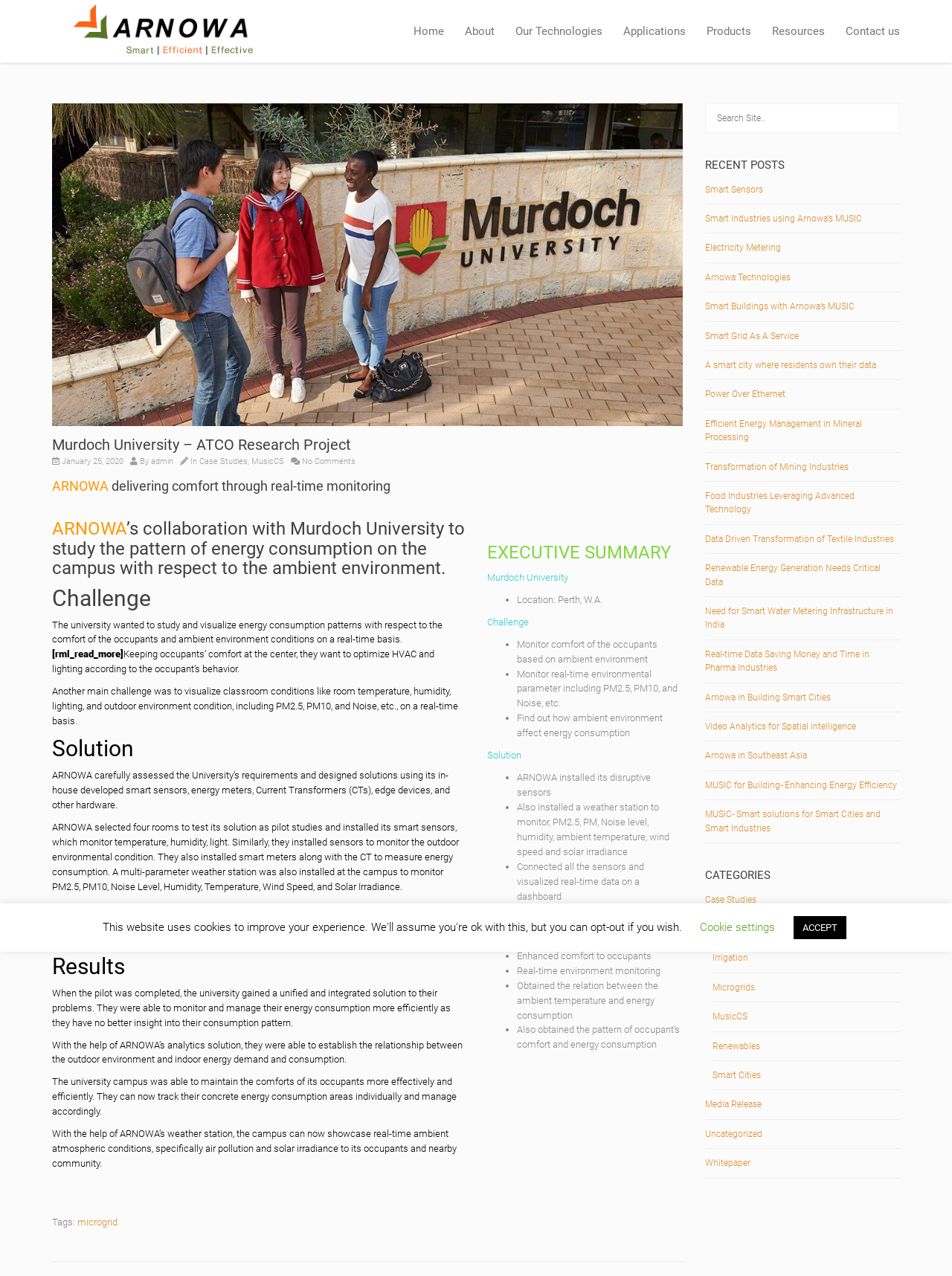Answer in one word or a short phrase: 
What is the purpose of ARNOWA’s solution?

To monitor and manage energy consumption